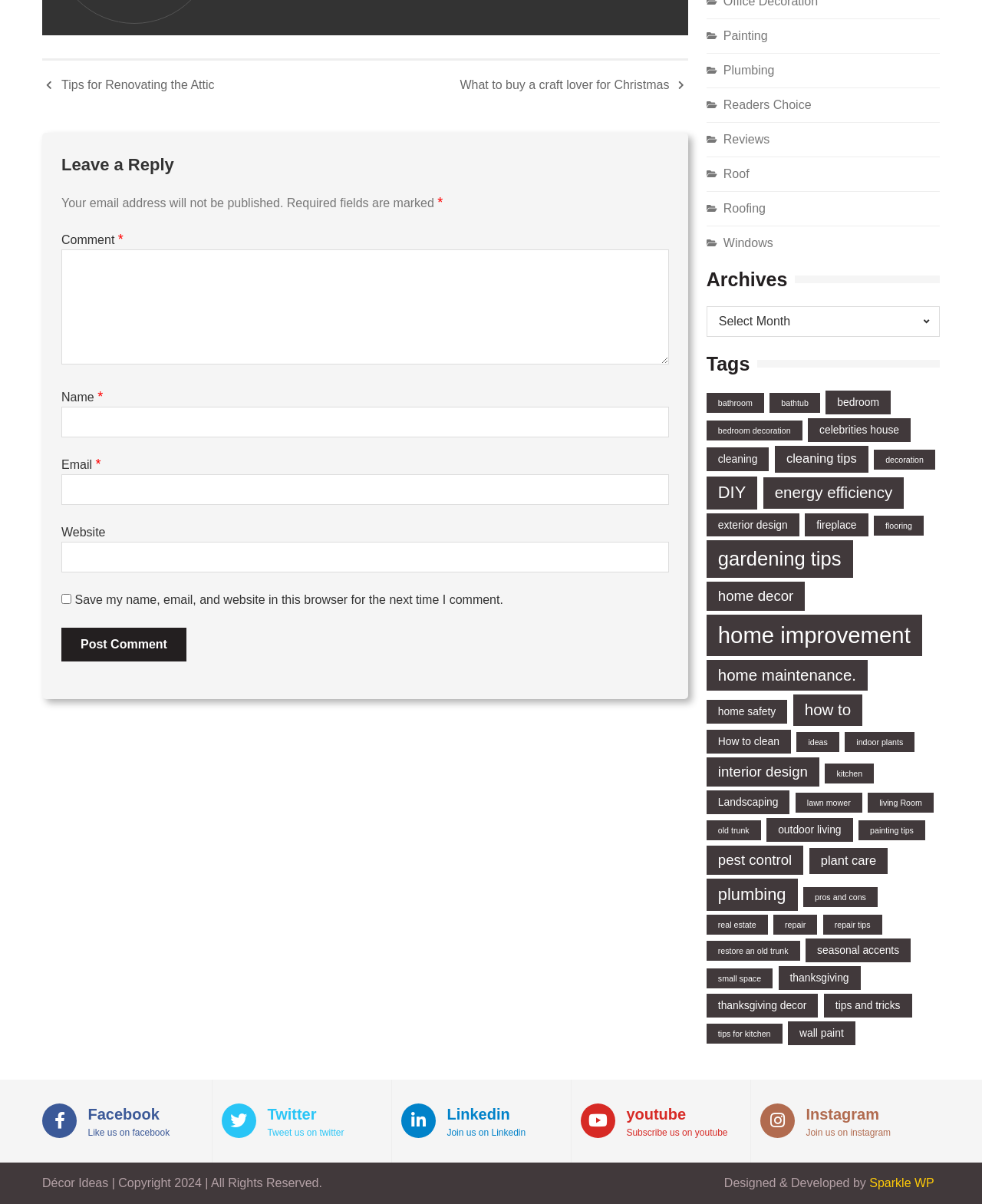Determine the bounding box for the UI element as described: "parent_node: Comment * name="comment"". The coordinates should be represented as four float numbers between 0 and 1, formatted as [left, top, right, bottom].

[0.062, 0.207, 0.682, 0.303]